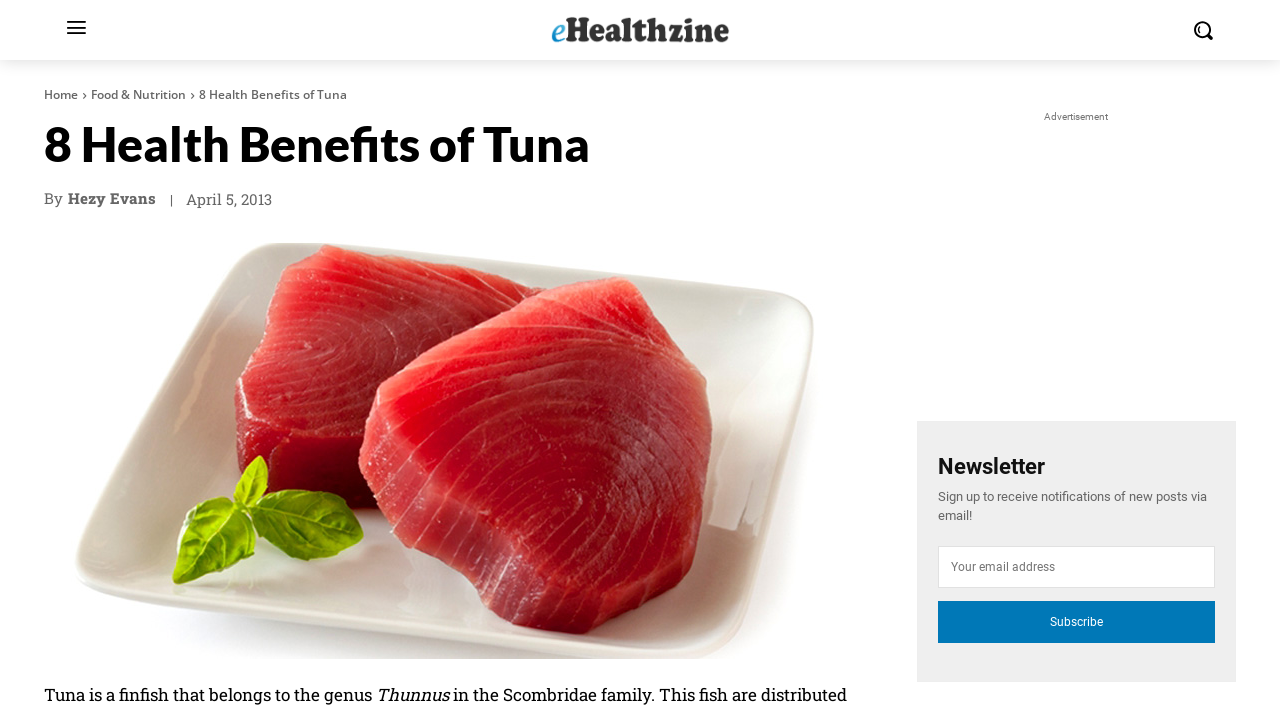Your task is to extract the text of the main heading from the webpage.

8 Health Benefits of Tuna